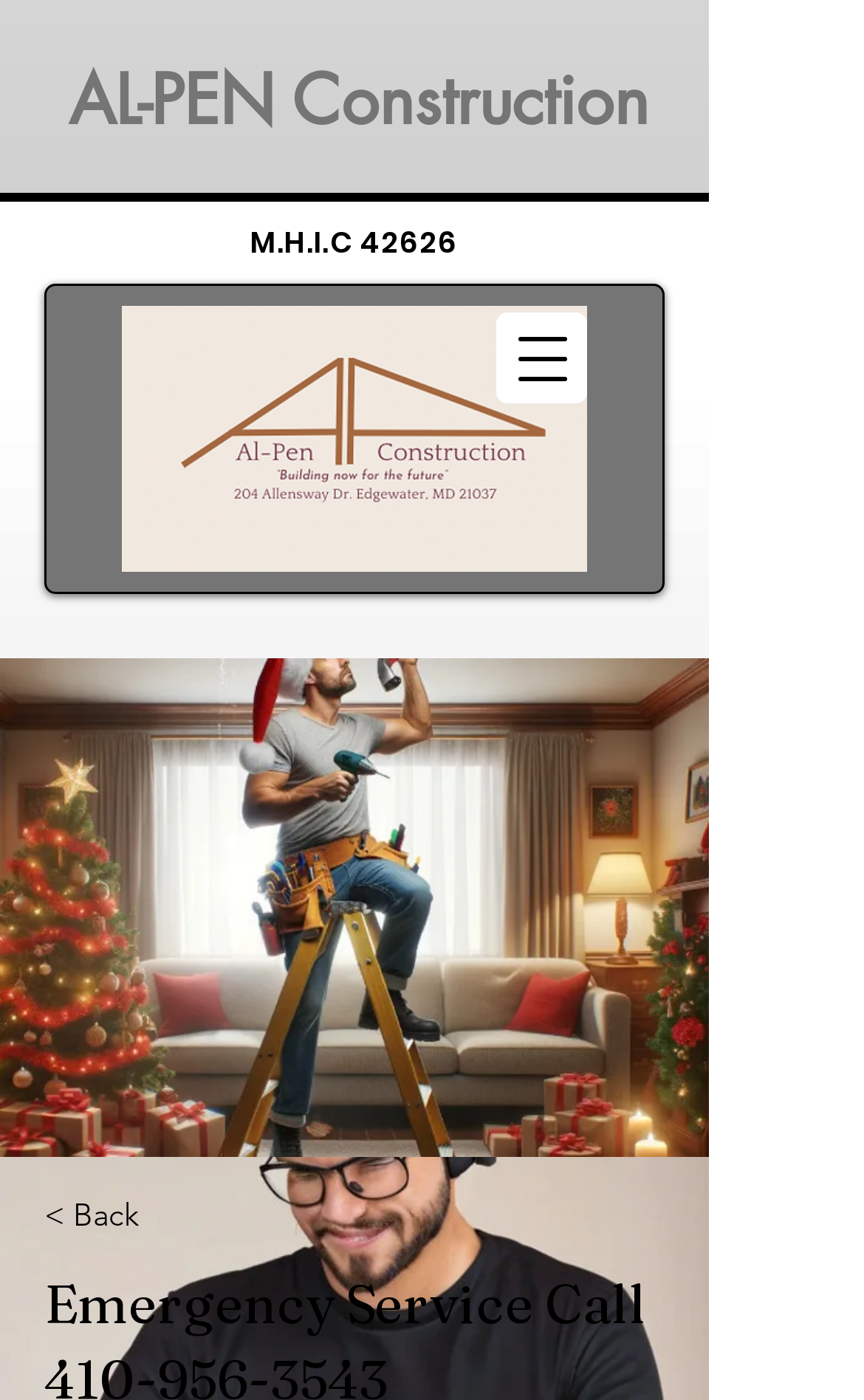Explain the contents of the webpage comprehensively.

The webpage appears to be the homepage of AL-PEN CONSTRUCTION, an emergency service provider. At the top-left corner, there is a heading that reads "AL-PEN Construction". Below this heading, there is a link with the same text. 

To the right of the heading, there is another heading that reads "M.H.I.C 42626". 

In the top-right area, there is a button labeled "Open navigation menu" which, when clicked, opens a dialog popup. 

Below the headings, there is a prominent link that reads "New Home, Custom Designed Homes, Design Home, Remodel, Al-Pen Construction, Construction". This link is accompanied by an image with the same description. 

At the bottom-left corner, there is a link labeled "< Back". 

The webpage also displays a call-to-action, "Emergency Service Call 410-956-3543", which is likely a prominent feature of the page.